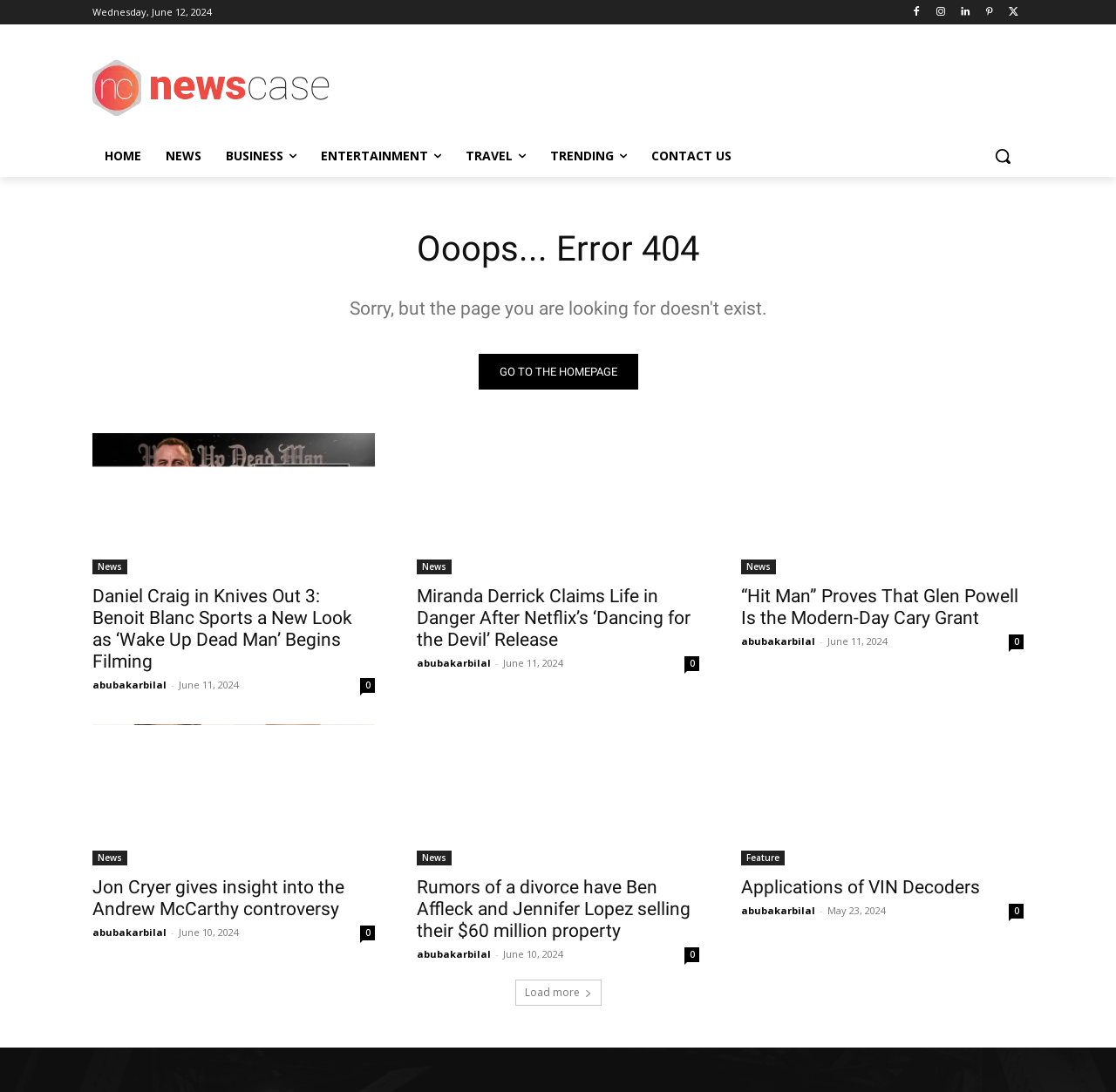Find the bounding box coordinates for the HTML element described as: "Contact Us". The coordinates should consist of four float values between 0 and 1, i.e., [left, top, right, bottom].

[0.573, 0.124, 0.666, 0.162]